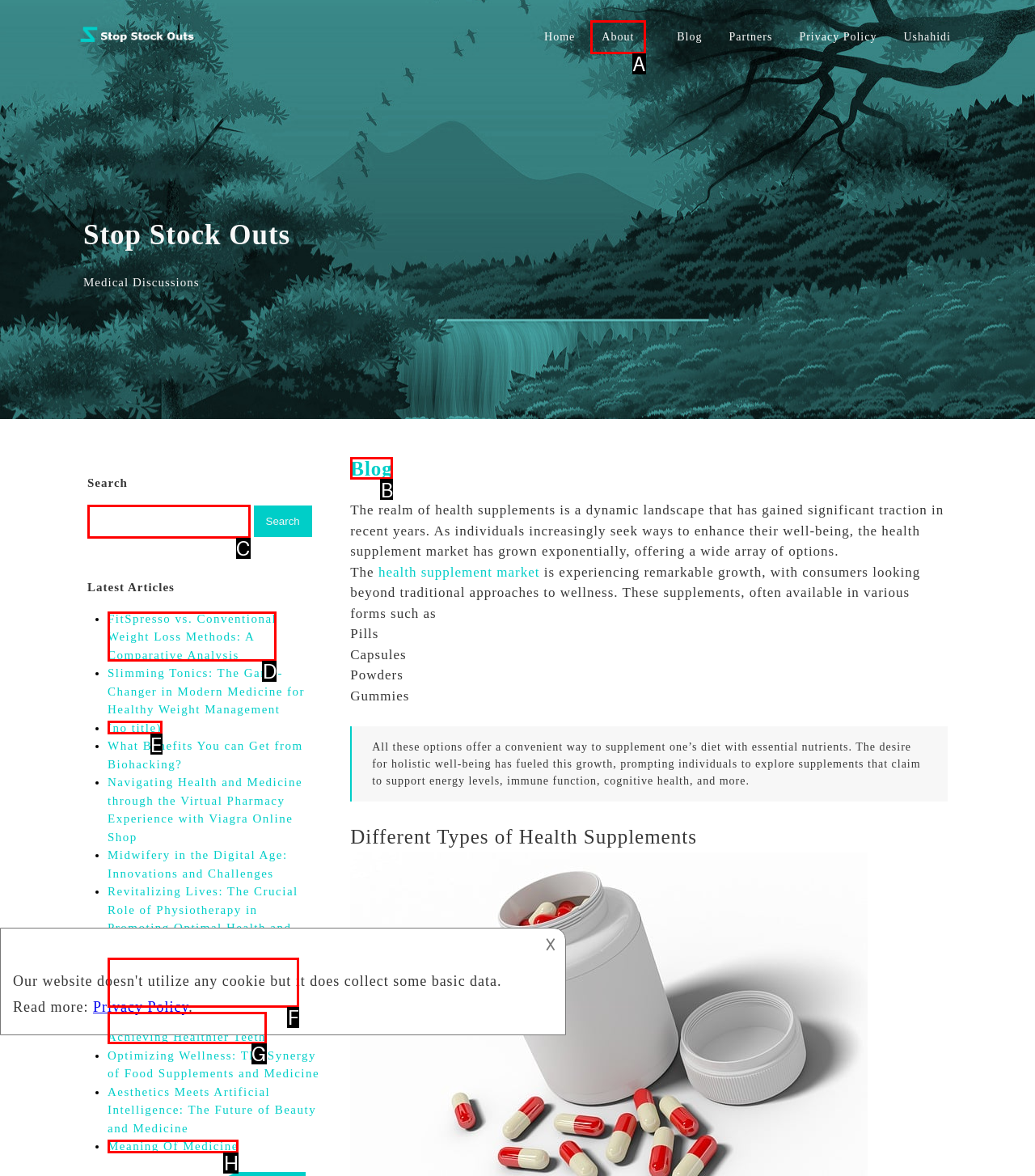Among the marked elements in the screenshot, which letter corresponds to the UI element needed for the task: Read the article 'FitSpresso vs. Conventional Weight Loss Methods: A Comparative Analysis'?

D